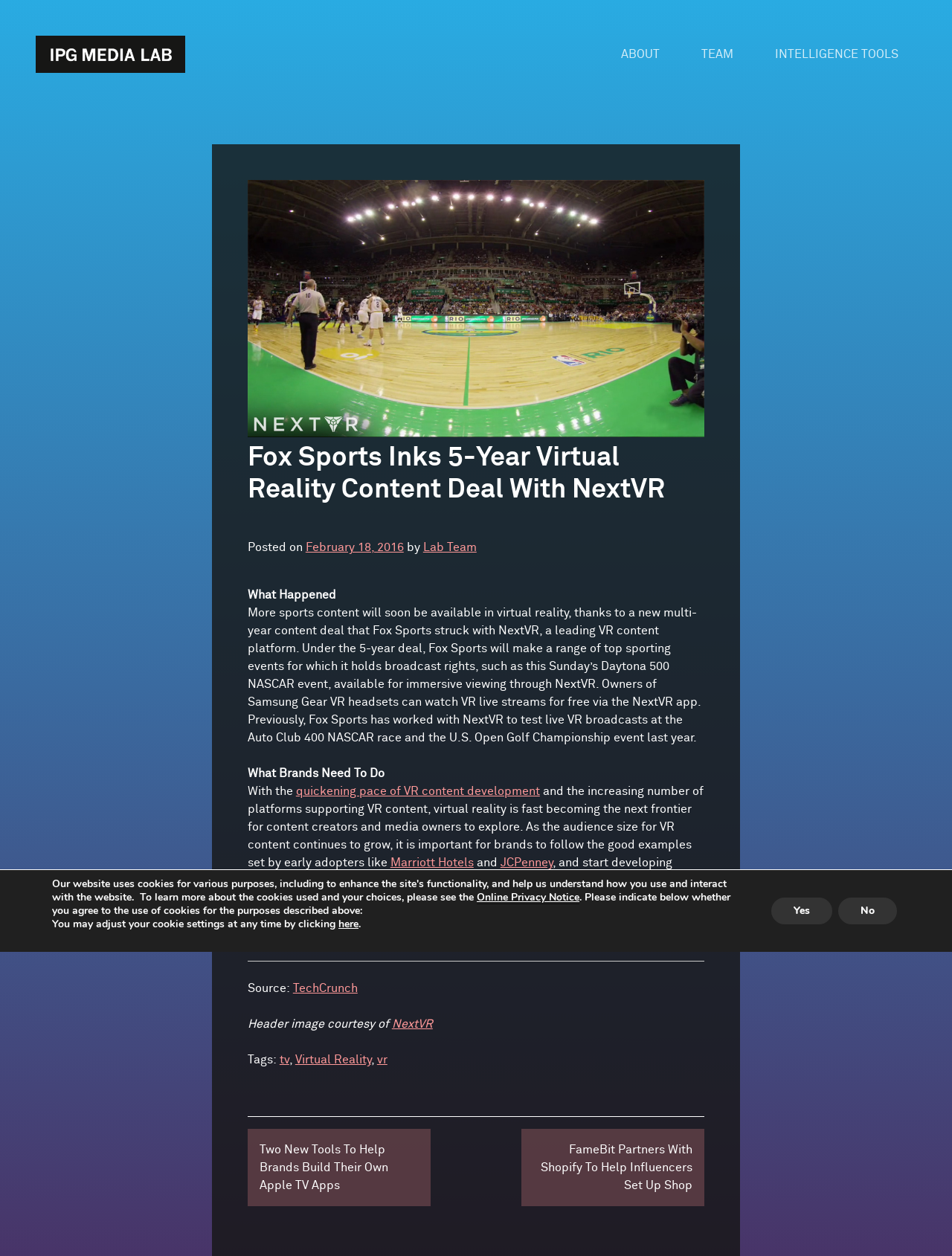Please find the bounding box coordinates of the element that needs to be clicked to perform the following instruction: "Read the article about Fox Sports and NextVR". The bounding box coordinates should be four float numbers between 0 and 1, represented as [left, top, right, bottom].

[0.26, 0.143, 0.74, 0.851]